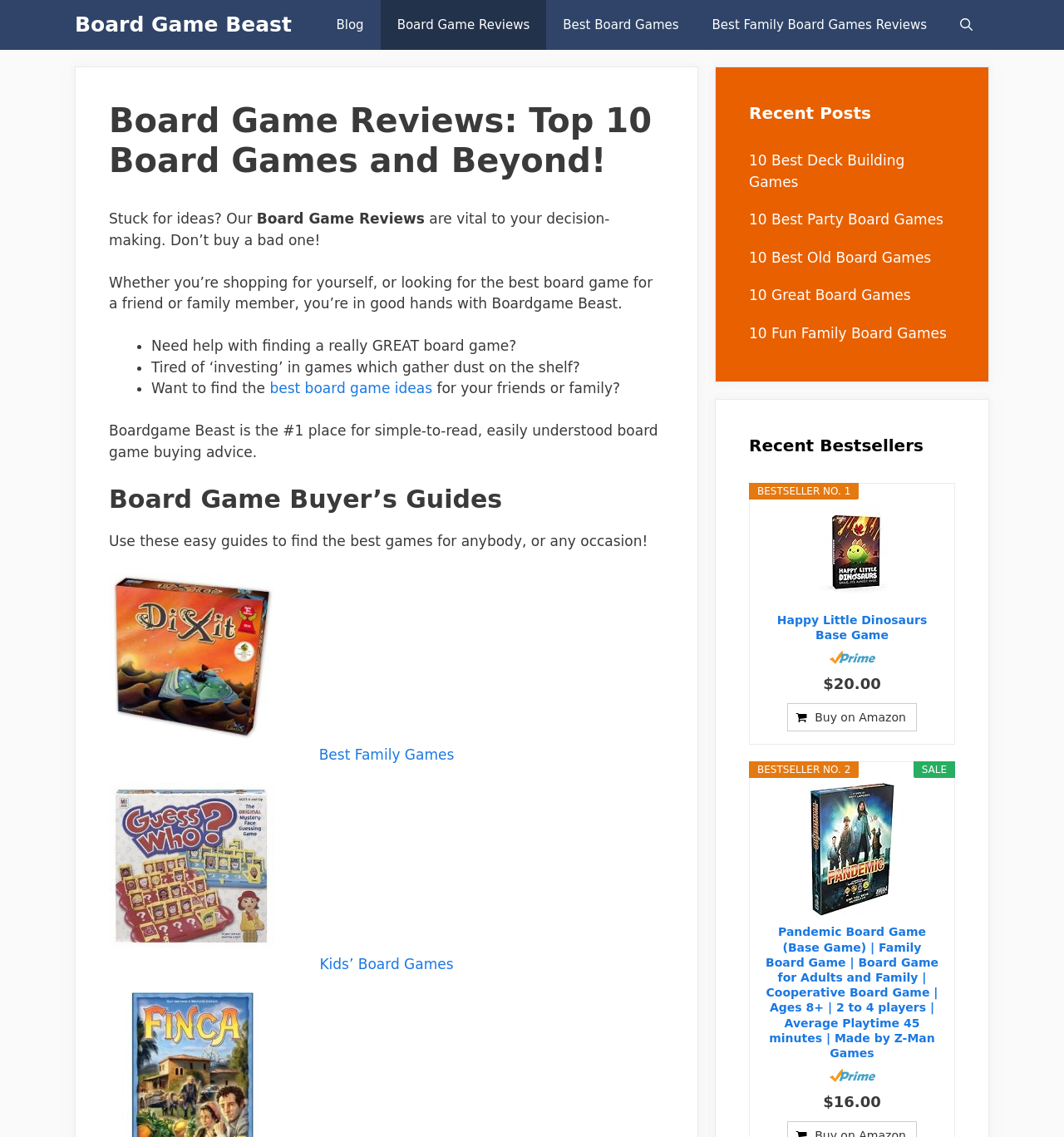What is the target age range for the 'Pandemic Board Game (Base Game)'?
Respond to the question with a well-detailed and thorough answer.

According to the product description on the webpage, the 'Pandemic Board Game (Base Game)' is suitable for players aged 8 and above, indicating that it is a family-friendly game.